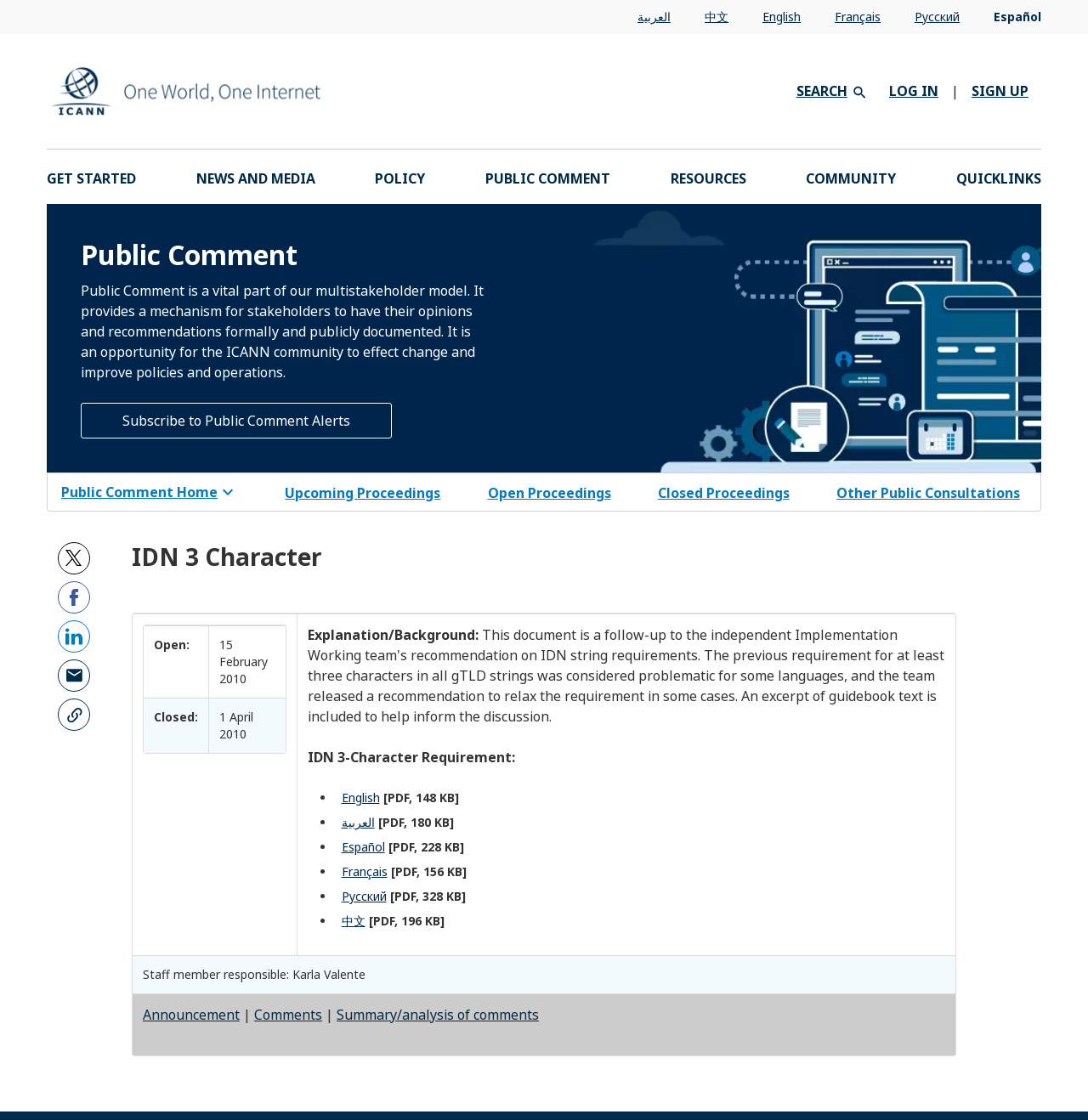What is the topic of the IDN 3 Character document?
Please provide a single word or phrase as your answer based on the screenshot.

IDN string requirements